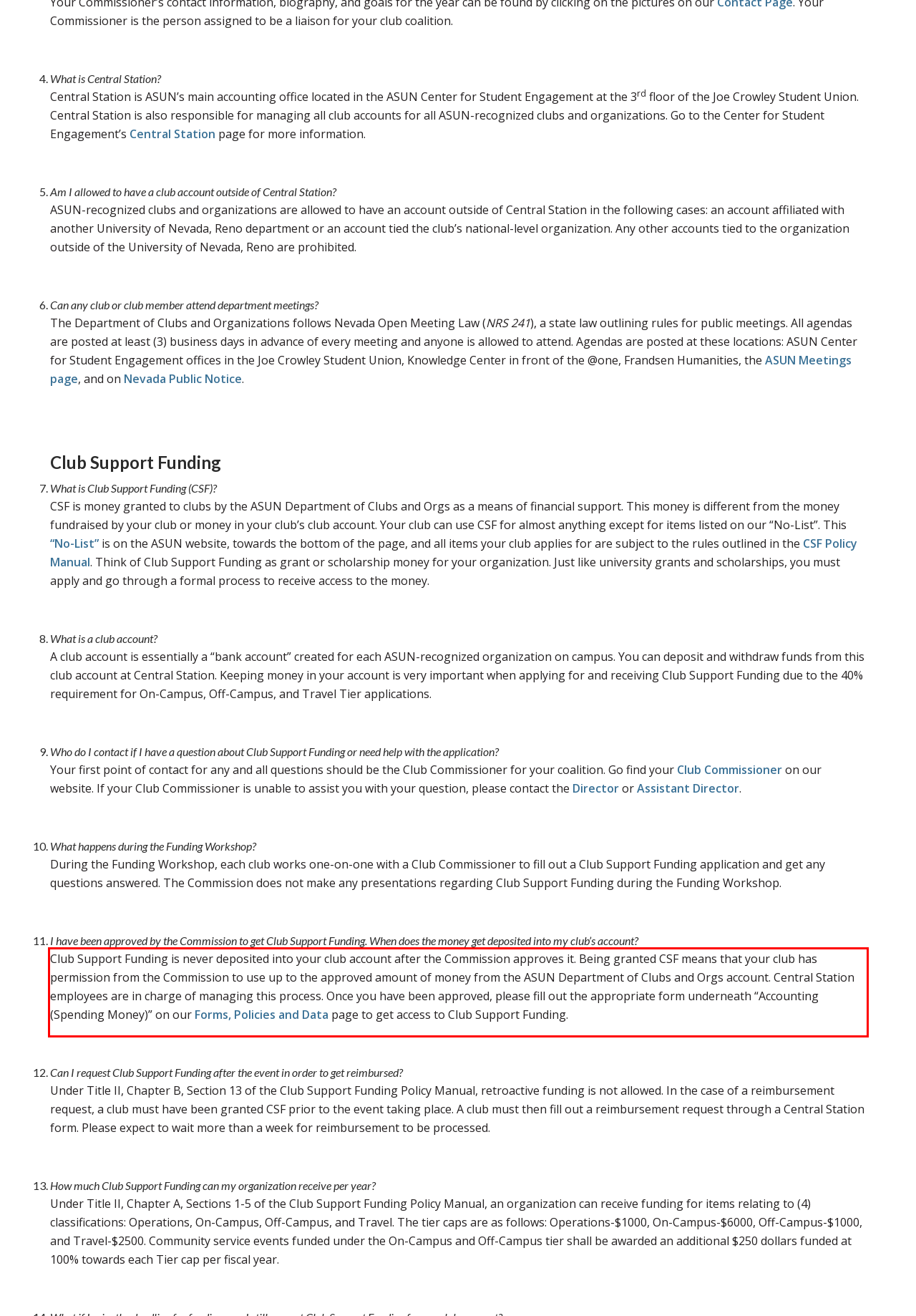There is a UI element on the webpage screenshot marked by a red bounding box. Extract and generate the text content from within this red box.

Club Support Funding is never deposited into your club account after the Commission approves it. Being granted CSF means that your club has permission from the Commission to use up to the approved amount of money from the ASUN Department of Clubs and Orgs account. Central Station employees are in charge of managing this process. Once you have been approved, please fill out the appropriate form underneath “Accounting (Spending Money)” on our Forms, Policies and Data page to get access to Club Support Funding.